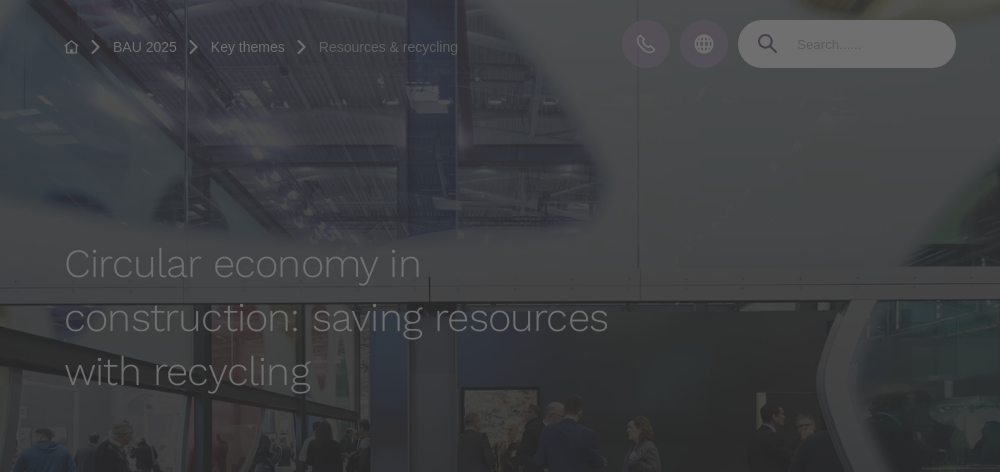Give an elaborate caption for the image.

This image captures a vibrant scene from the BAU 2025 exhibition, focusing on the theme of "Circular economy in construction: saving resources with recycling." The exposition hall is bustling with activity, showcasing various displays and interactions among attendees. The design of the venue features modern architectural elements highlighted by striking glass panels, reflecting a dedication to sustainable building practices. Various silhouettes of visitors can be seen, indicating a diverse group engaged in discussions about resource conservation and innovative recycling methods in the construction industry. The text overlay emphasizes the importance of circular economy principles, signaling the event's commitment to eco-friendly advancements in construction.